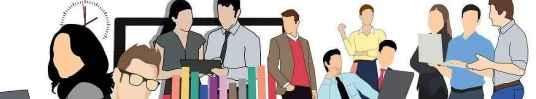What is the atmosphere suggested by the stack of books?
Based on the screenshot, answer the question with a single word or phrase.

Scholarly